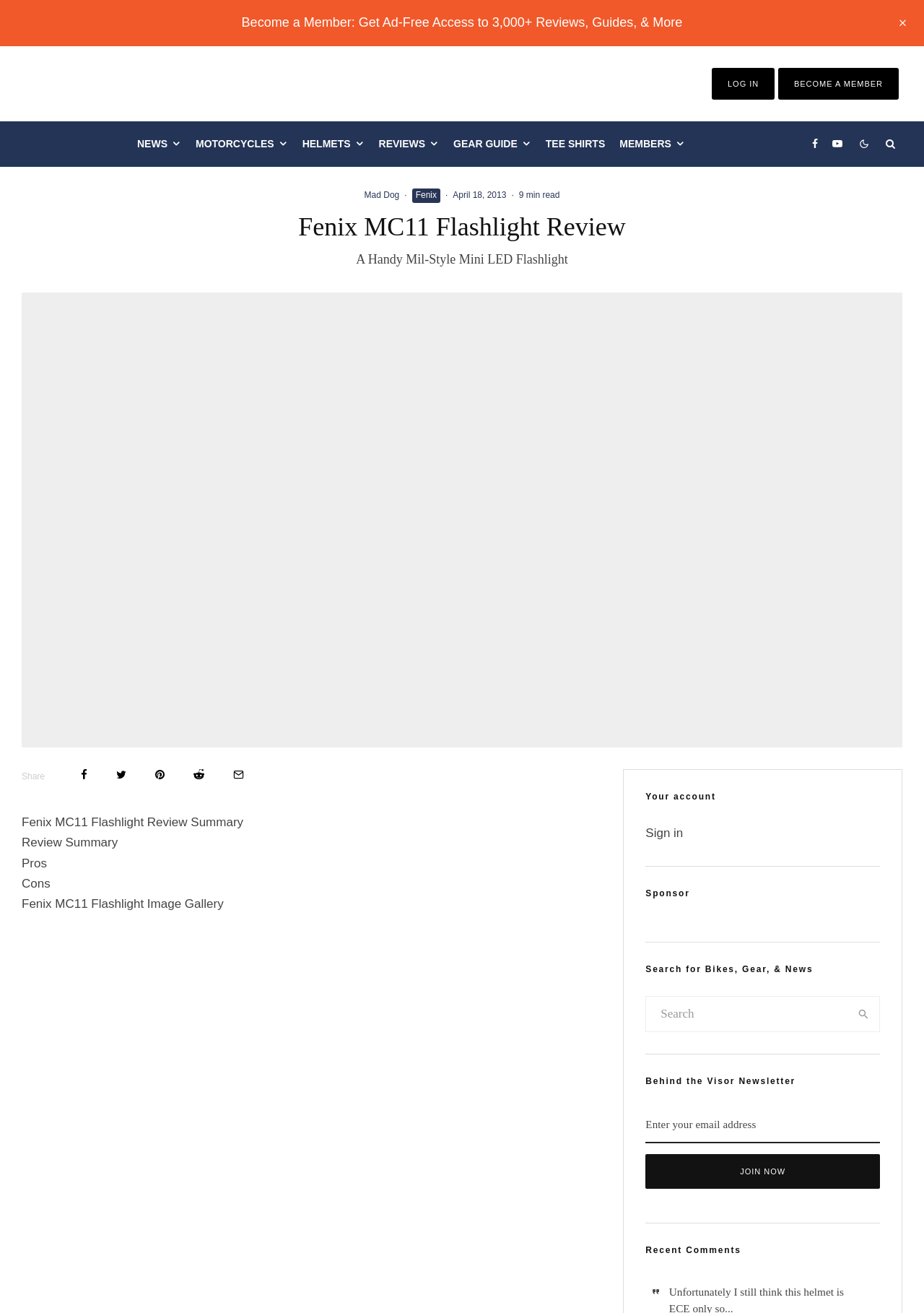Find and indicate the bounding box coordinates of the region you should select to follow the given instruction: "Click on the 'Become a Member' link".

[0.859, 0.06, 0.955, 0.067]